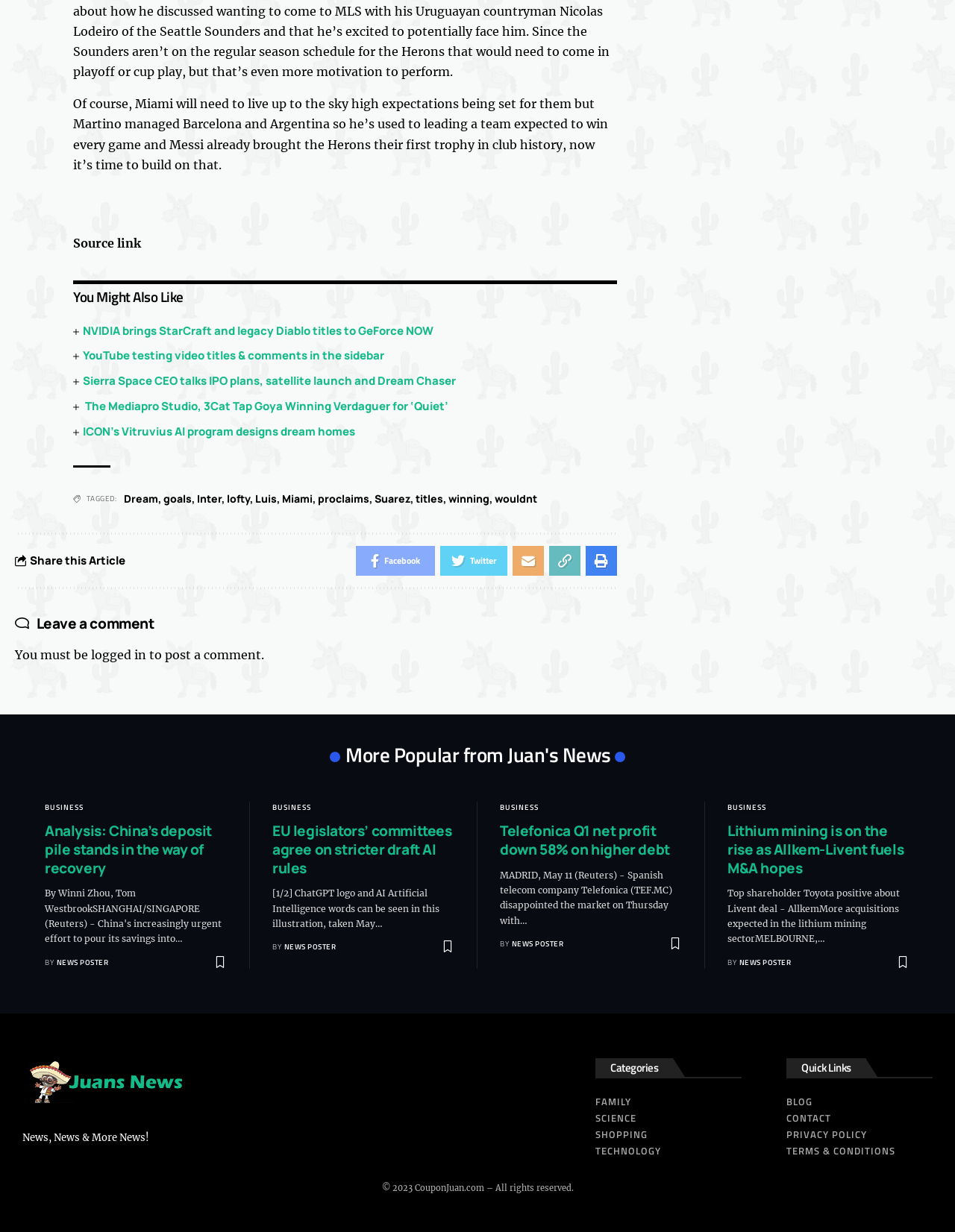What is the text above the logo in the bottom left corner?
Examine the screenshot and reply with a single word or phrase.

News, News & More News!